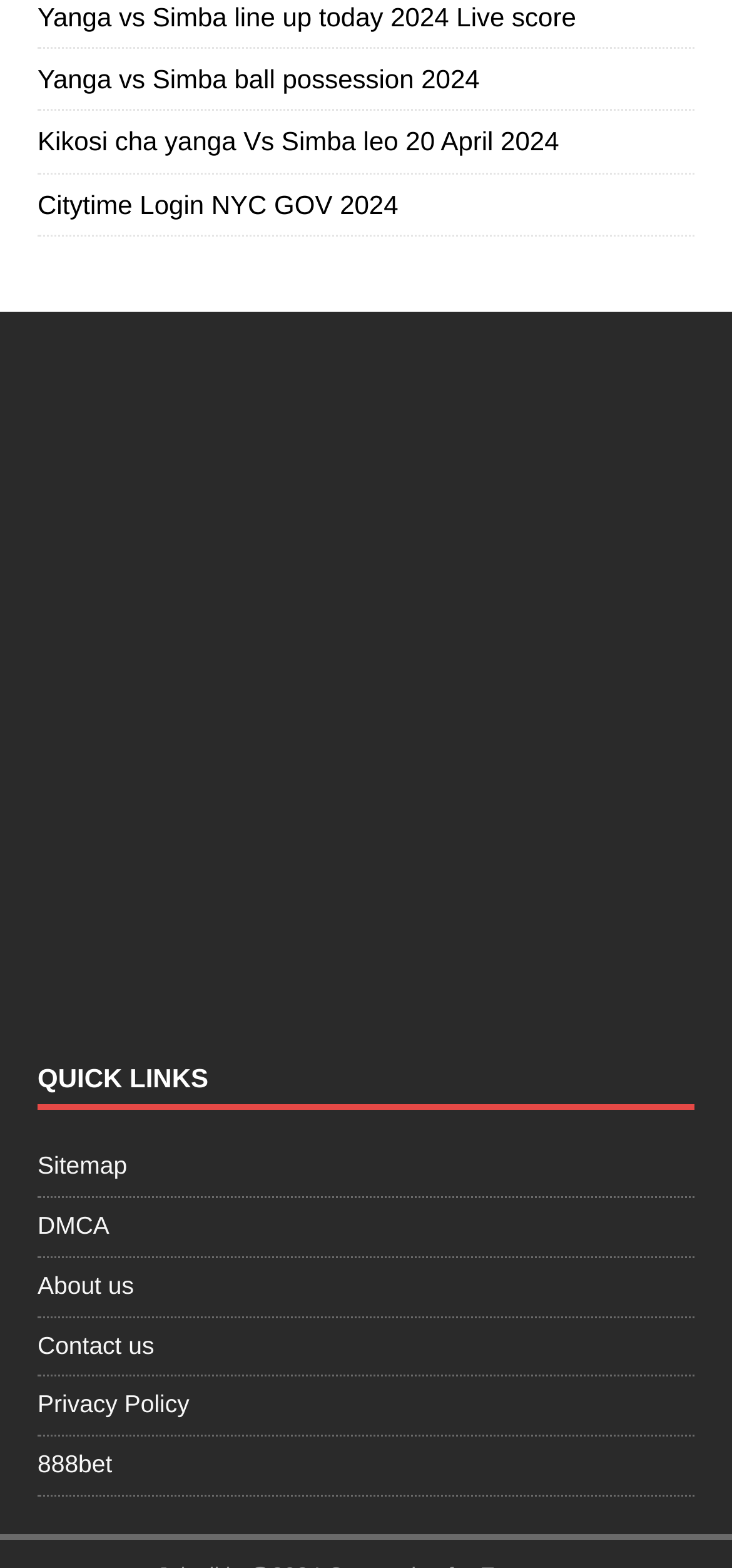Find the bounding box coordinates of the clickable element required to execute the following instruction: "Check 888bet". Provide the coordinates as four float numbers between 0 and 1, i.e., [left, top, right, bottom].

[0.051, 0.916, 0.949, 0.953]